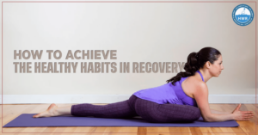By analyzing the image, answer the following question with a detailed response: What is the main focus of the article associated with the image?

The text overlay on the image prominently displays 'HOW TO ACHIEVE THE HEALTHY HABITS IN RECOVERY', which suggests that the article is focused on providing insights on integrating healthy habits into daily life during recovery from addiction.